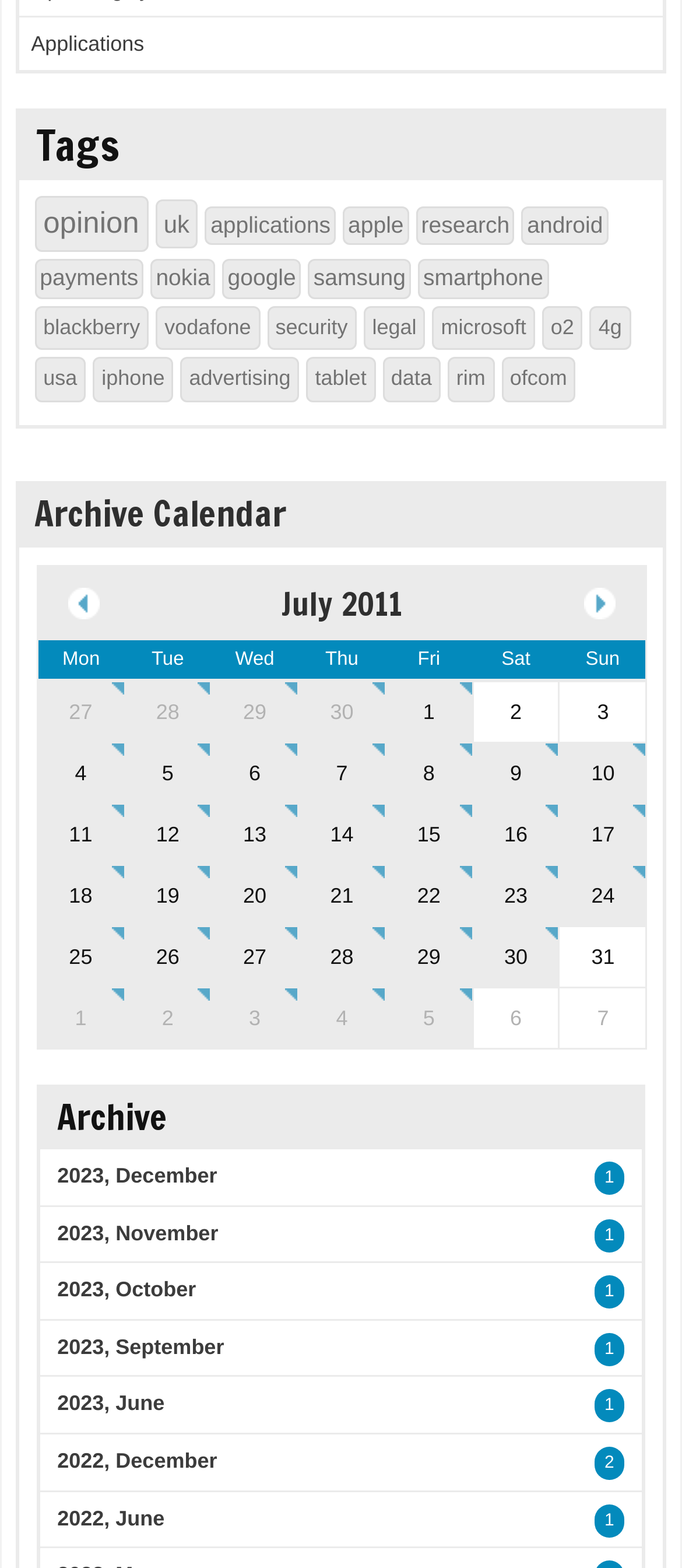From the given element description: "August 2020", find the bounding box for the UI element. Provide the coordinates as four float numbers between 0 and 1, in the order [left, top, right, bottom].

None